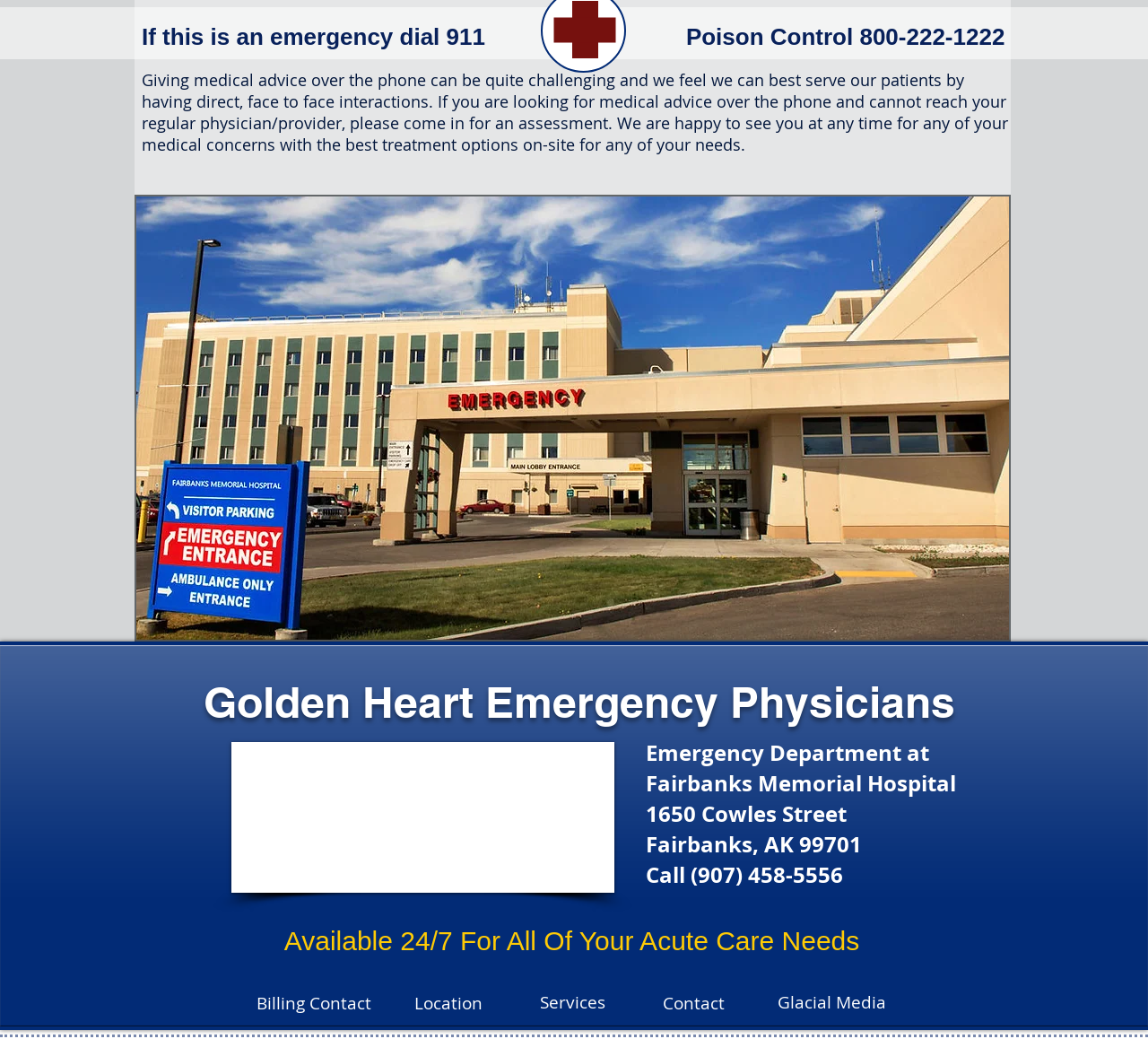Extract the bounding box coordinates for the UI element described by the text: "Contact". The coordinates should be in the form of [left, top, right, bottom] with values between 0 and 1.

[0.553, 0.94, 0.655, 0.991]